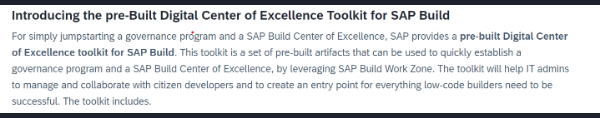What does the feedback mechanism highlight?
Utilize the information in the image to give a detailed answer to the question.

The image showcases the importance of user experiences and input in refining SAP's educational offerings, highlighting user satisfaction and areas for improvement in the learning experience provided by SAP. This feedback mechanism is crucial in an environment where low-code development and IT collaboration are emphasized.